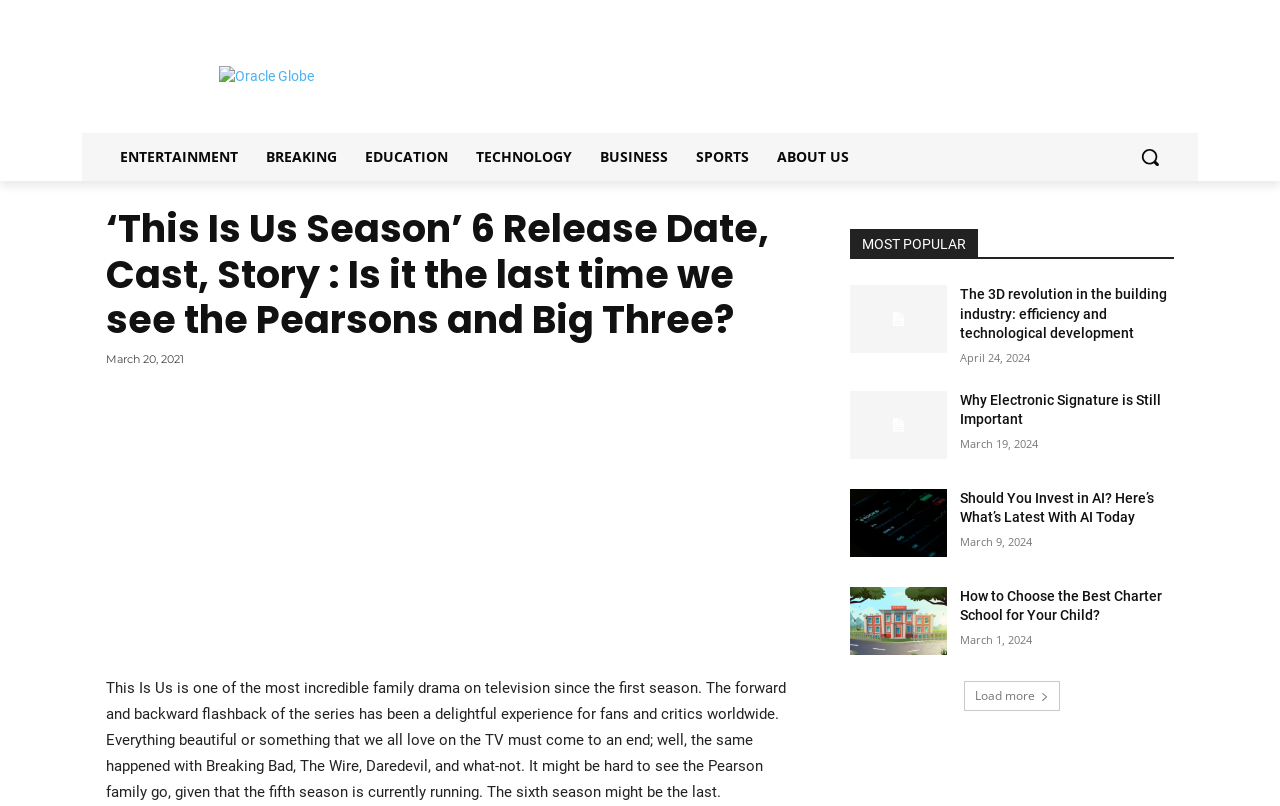What is the function of the 'Load more' button?
Examine the image and give a concise answer in one word or a short phrase.

To load more articles